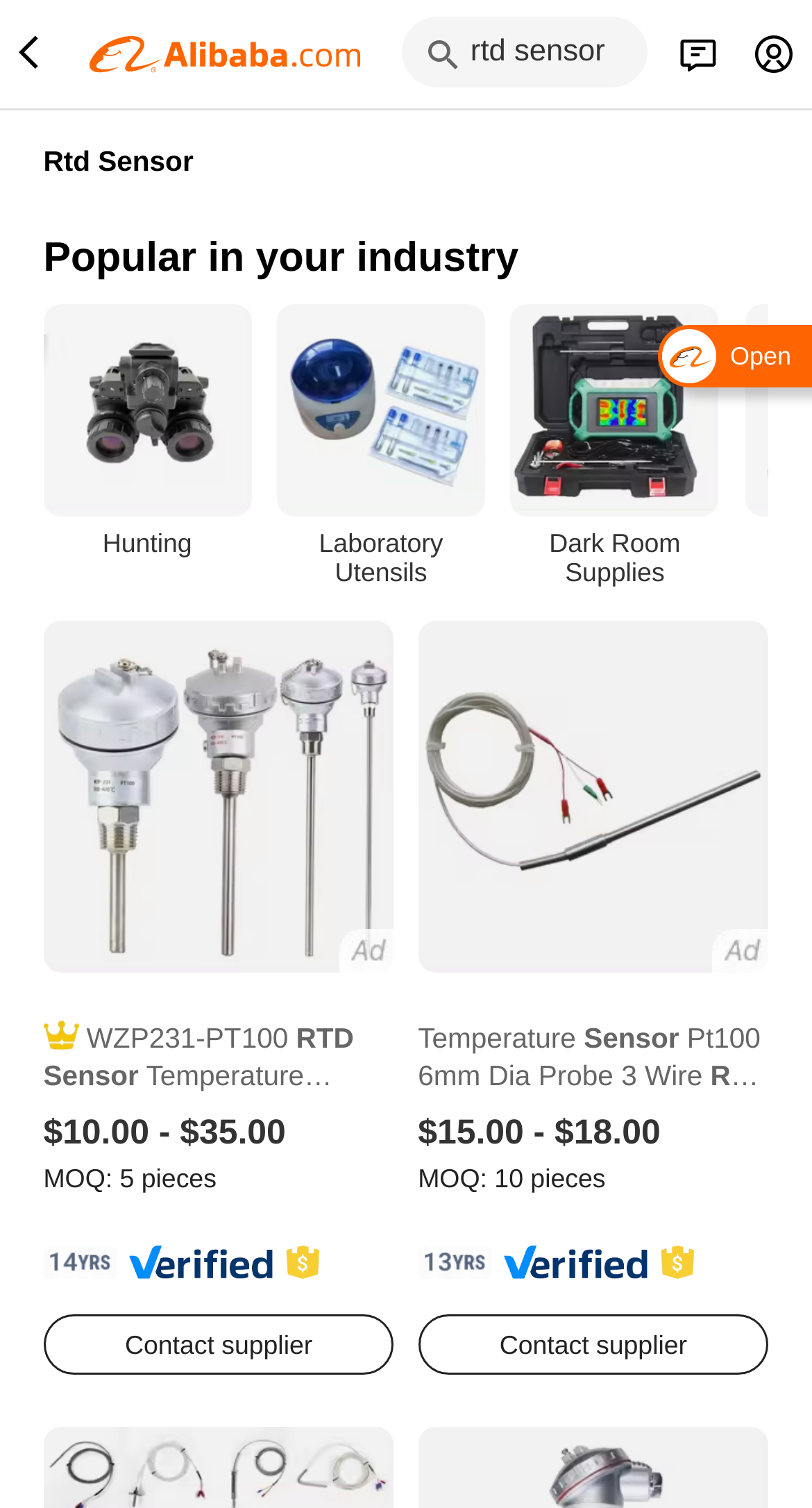Respond to the question below with a single word or phrase: What is the purpose of the button 'Contact supplier'?

To contact the supplier